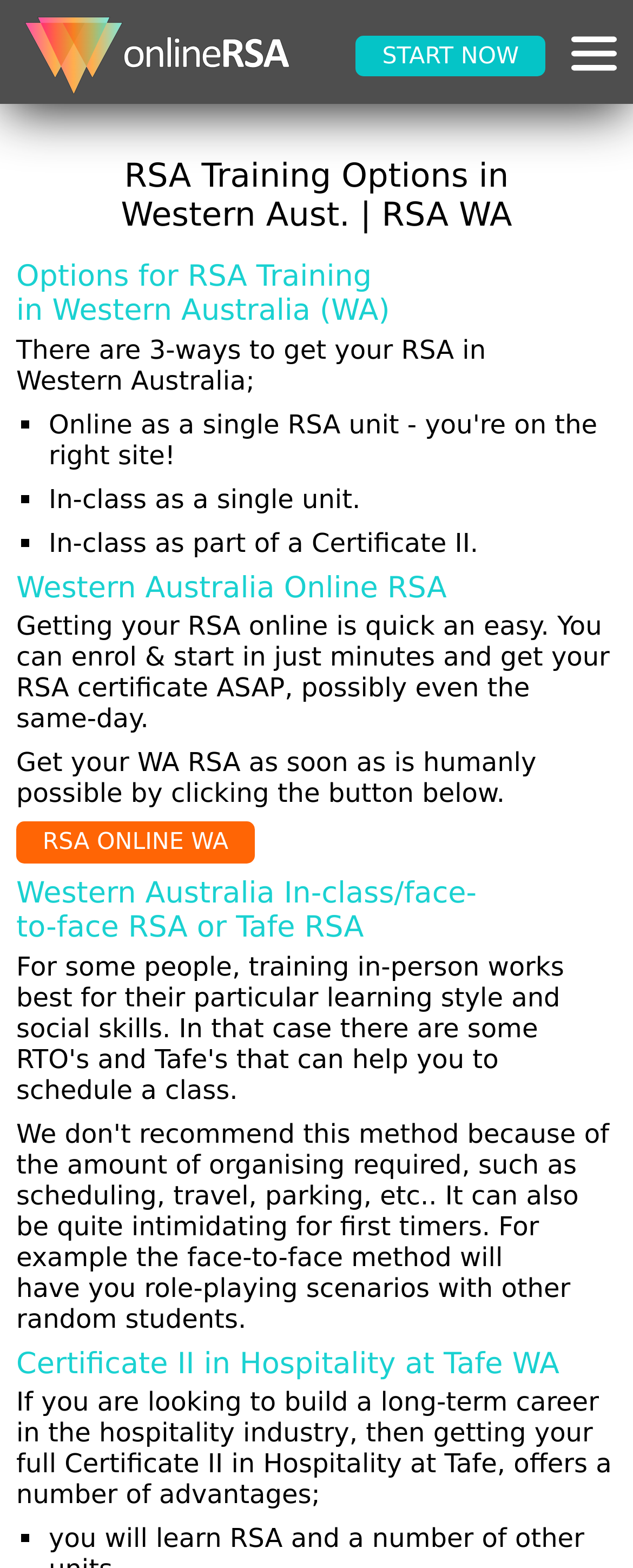Provide a single word or phrase to answer the given question: 
What is the quickest way to get an RSA certificate?

Online RSA